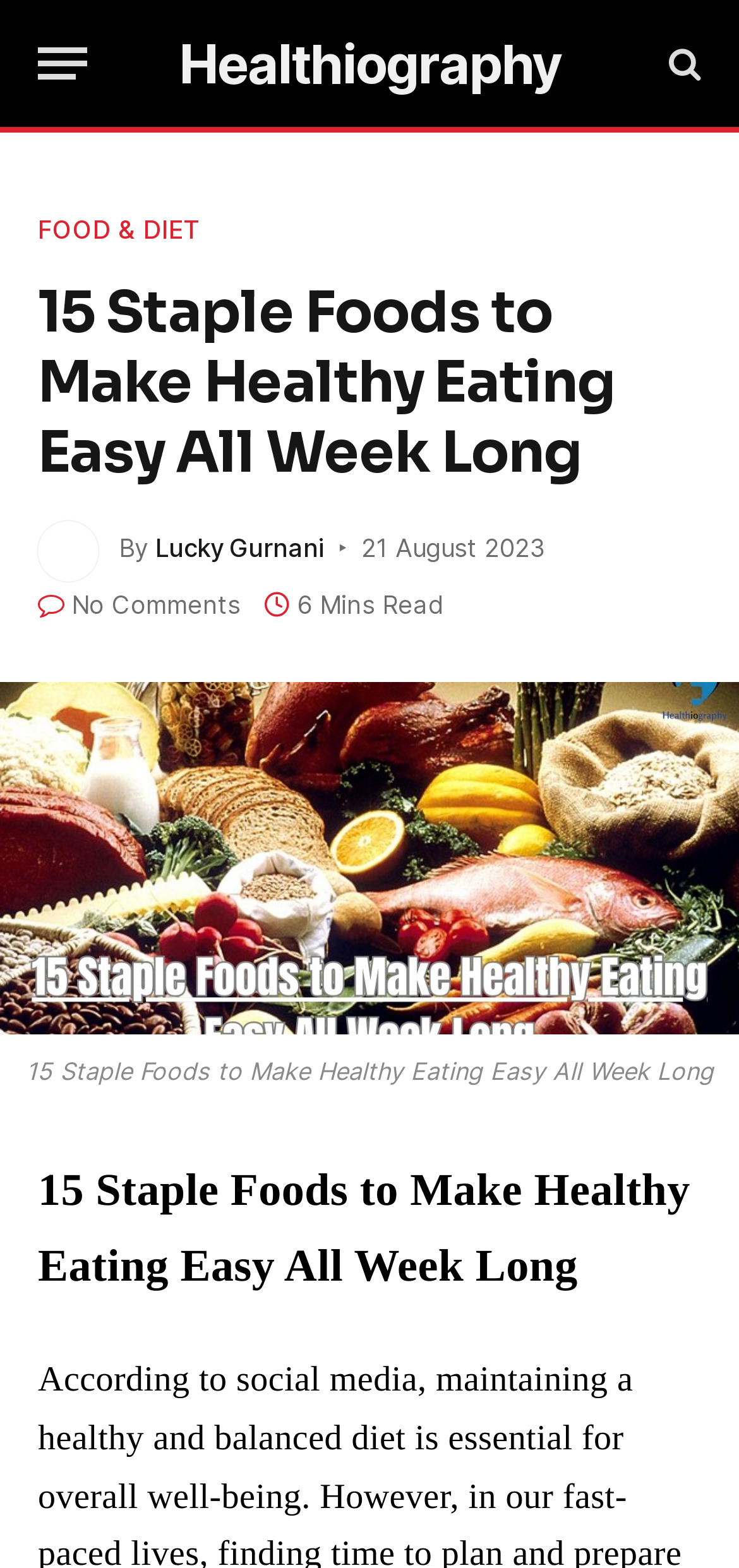Answer this question in one word or a short phrase: What is the author of the article?

Lucky Gurnani